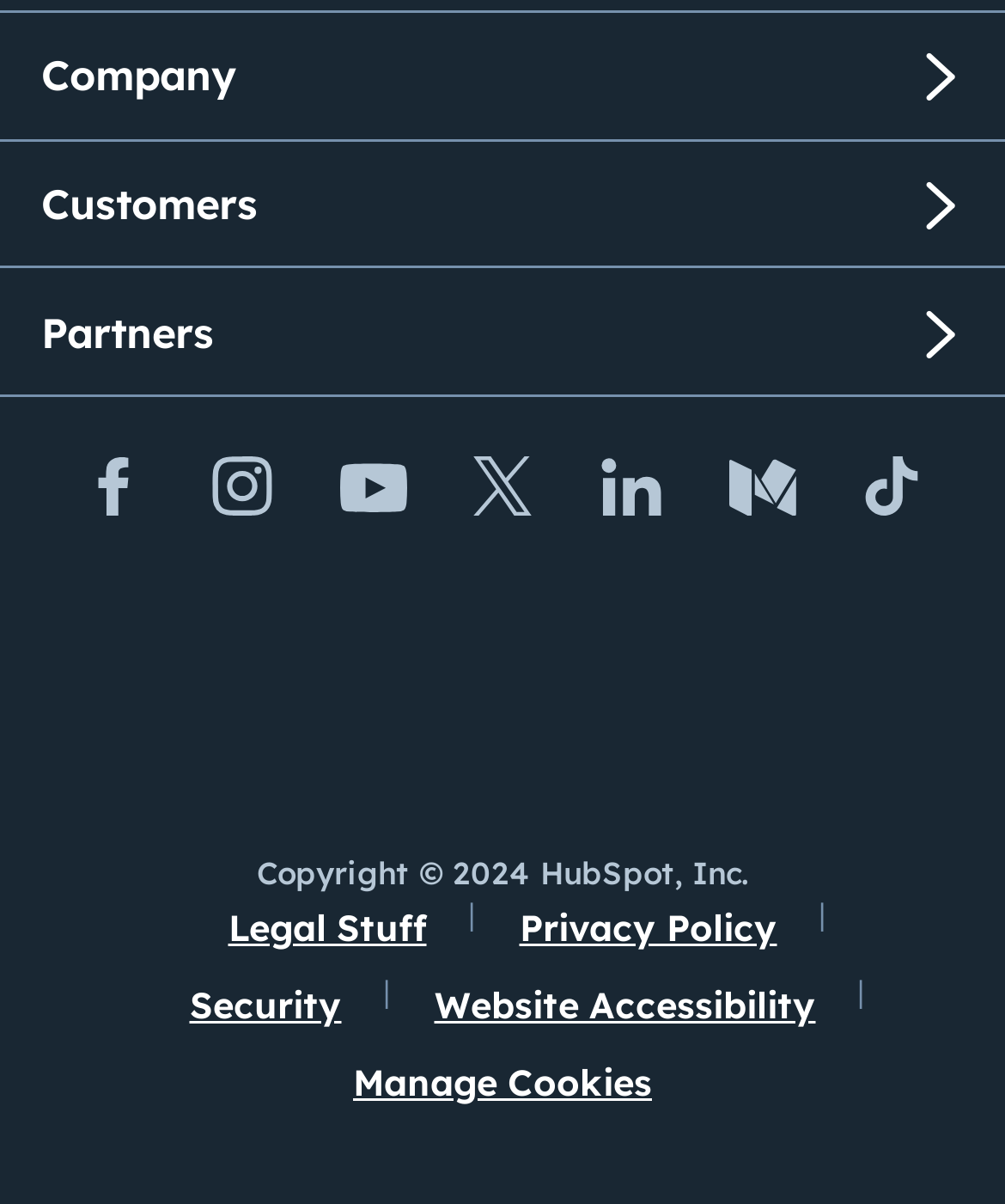Could you provide the bounding box coordinates for the portion of the screen to click to complete this instruction: "Click the Company button"?

[0.0, 0.026, 1.0, 0.099]